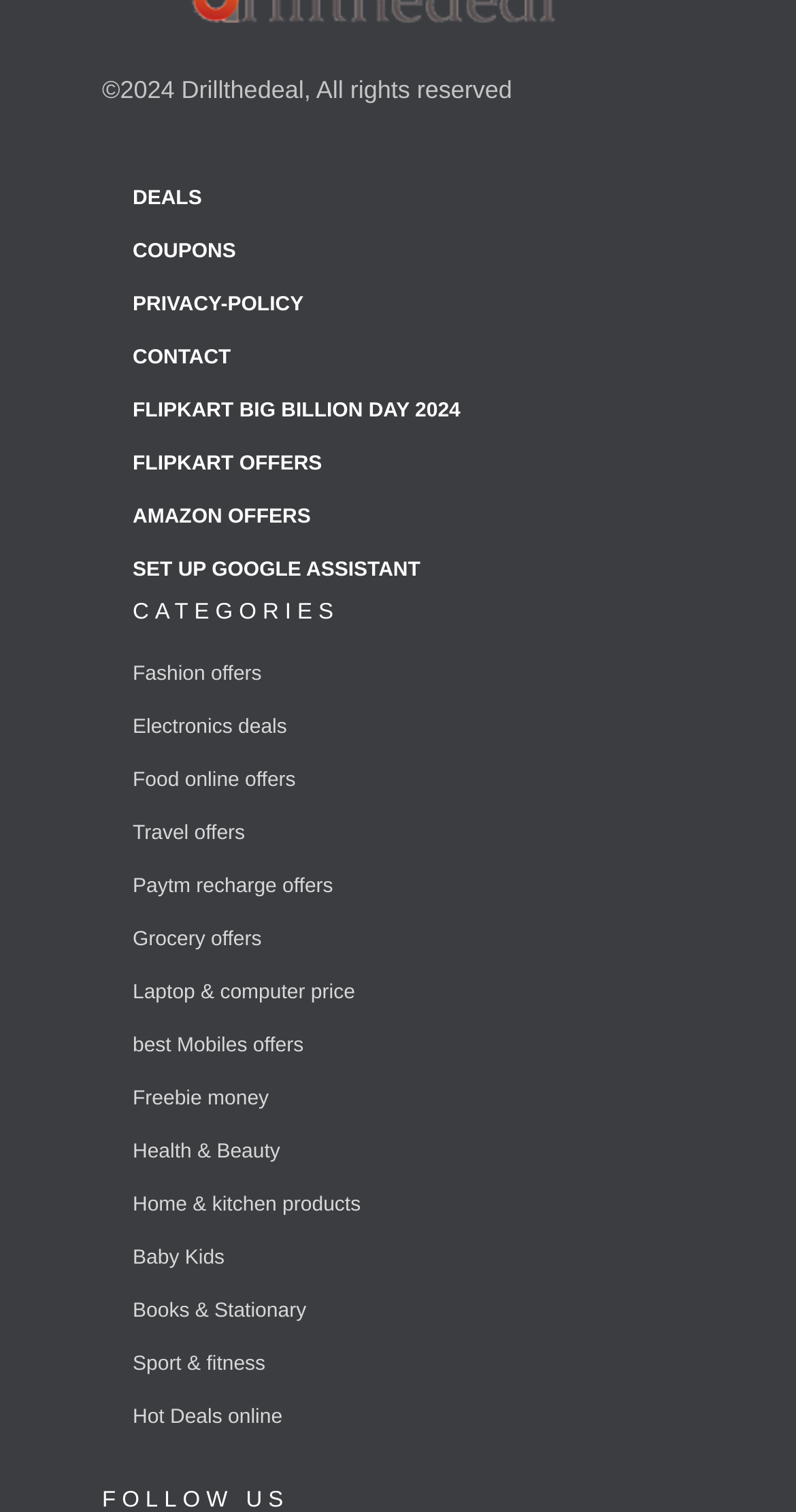Please give the bounding box coordinates of the area that should be clicked to fulfill the following instruction: "Click on DEALS". The coordinates should be in the format of four float numbers from 0 to 1, i.e., [left, top, right, bottom].

[0.167, 0.124, 0.254, 0.139]